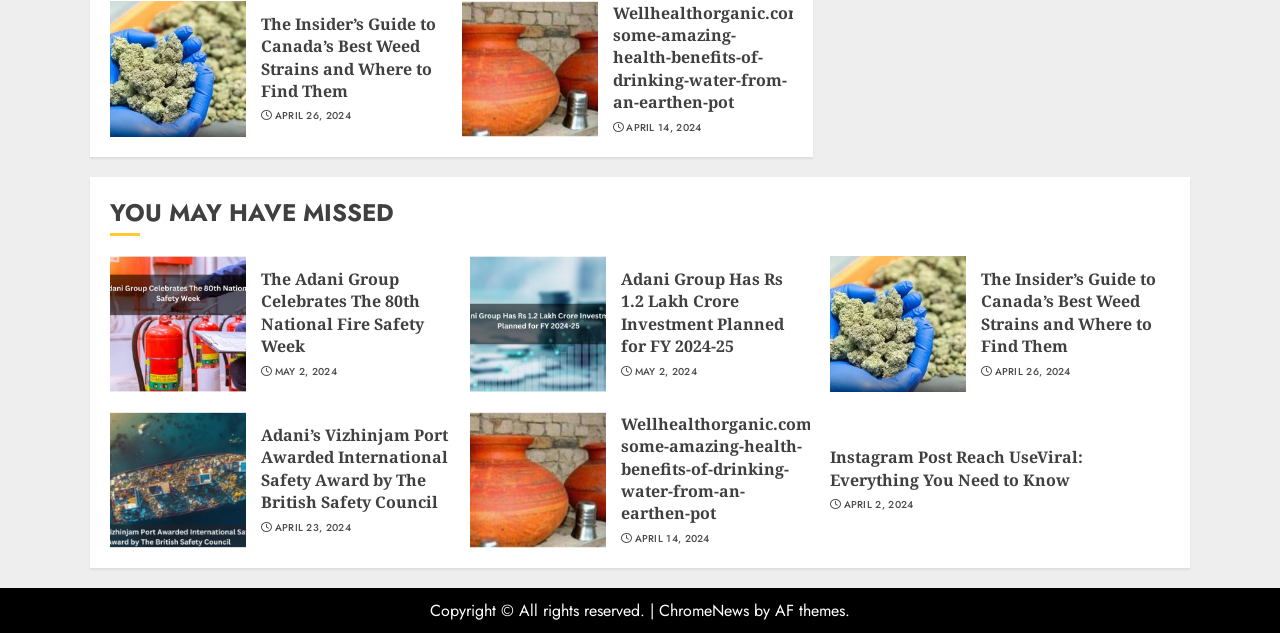What is the copyright information at the bottom of the webpage?
Give a one-word or short-phrase answer derived from the screenshot.

Copyright © All rights reserved.